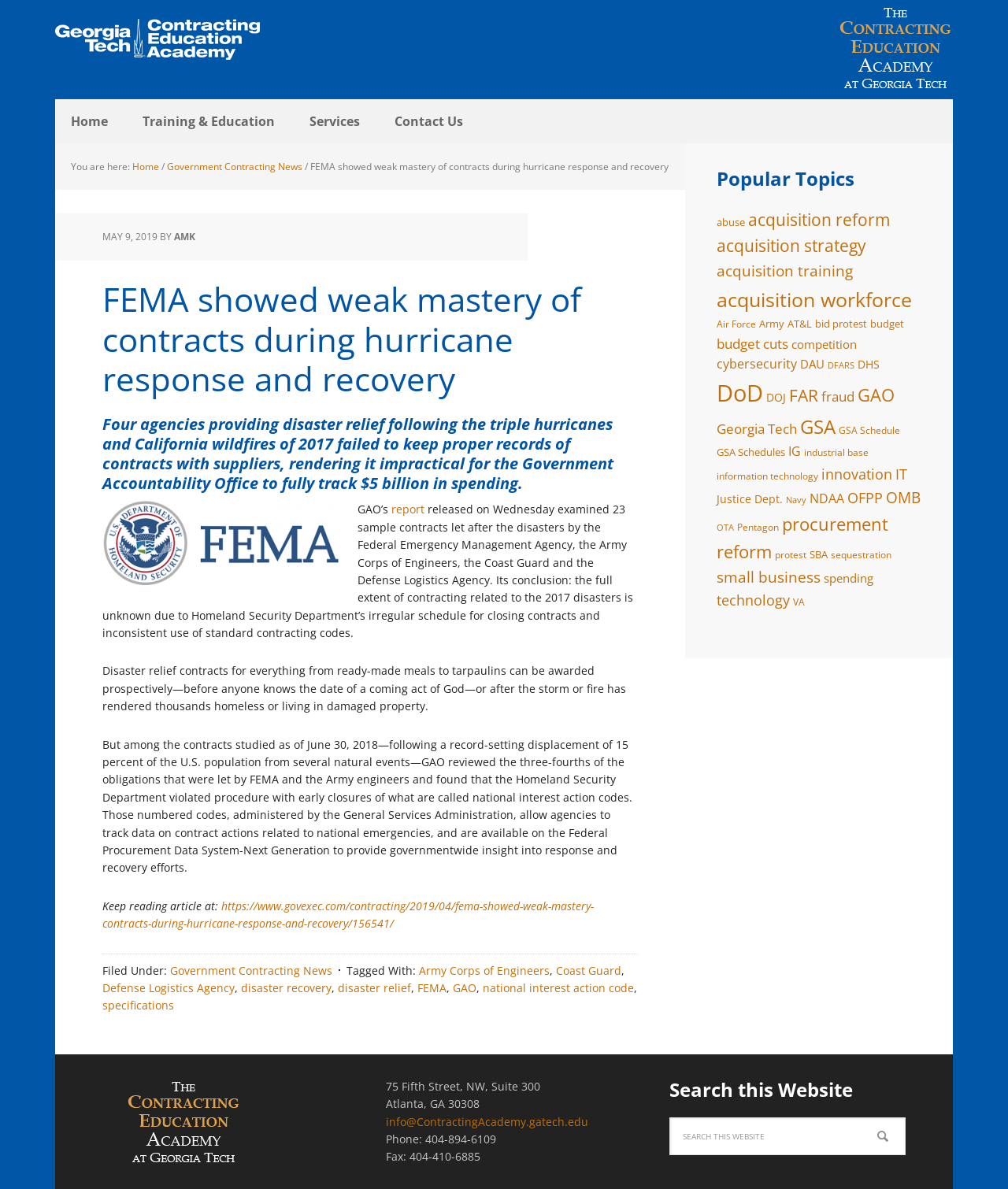Identify the bounding box coordinates for the UI element that matches this description: "national interest action code".

[0.479, 0.824, 0.629, 0.837]